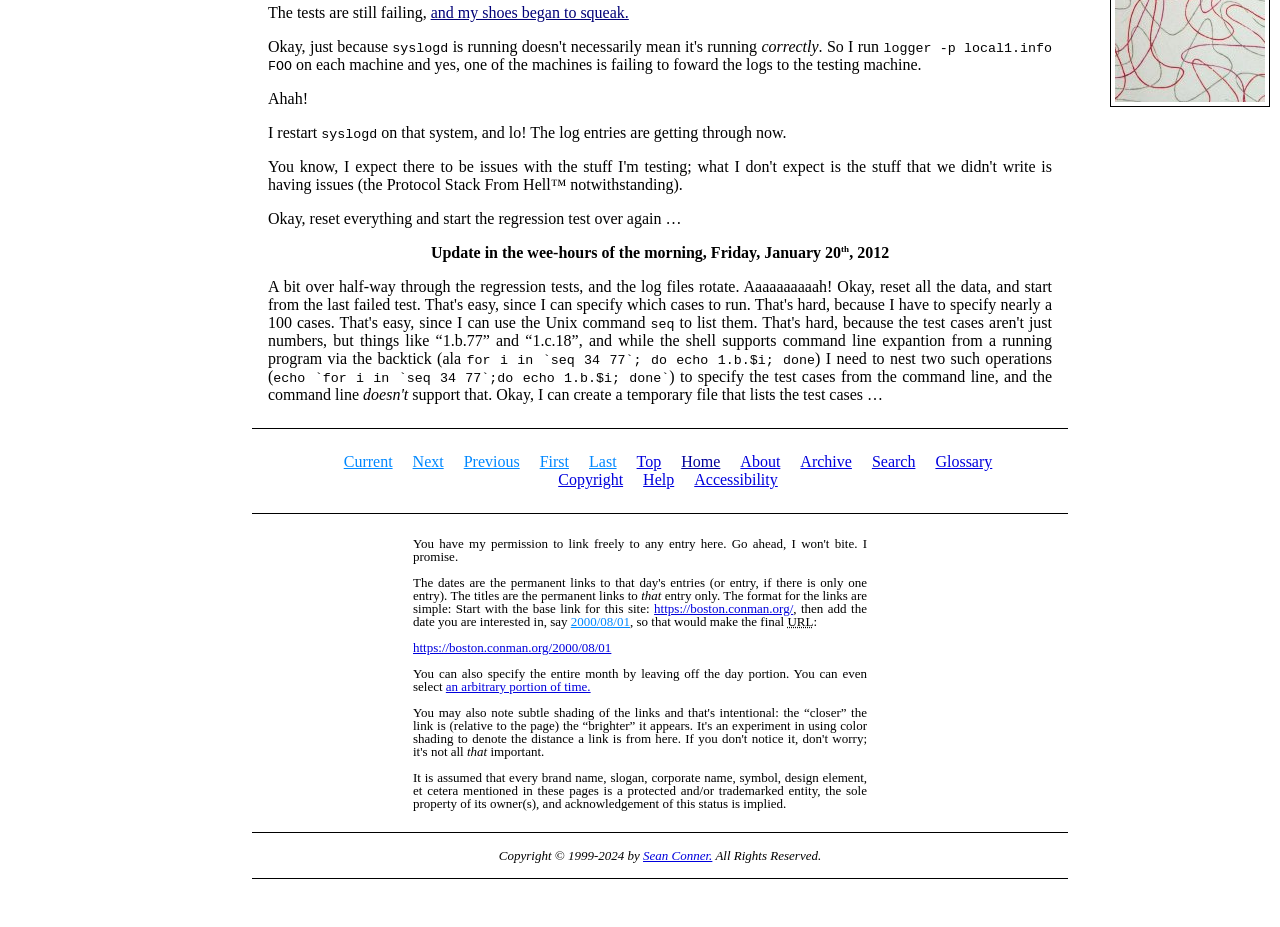Given the webpage screenshot and the description, determine the bounding box coordinates (top-left x, top-left y, bottom-right x, bottom-right y) that define the location of the UI element matching this description: 2000/08/01

[0.446, 0.662, 0.492, 0.678]